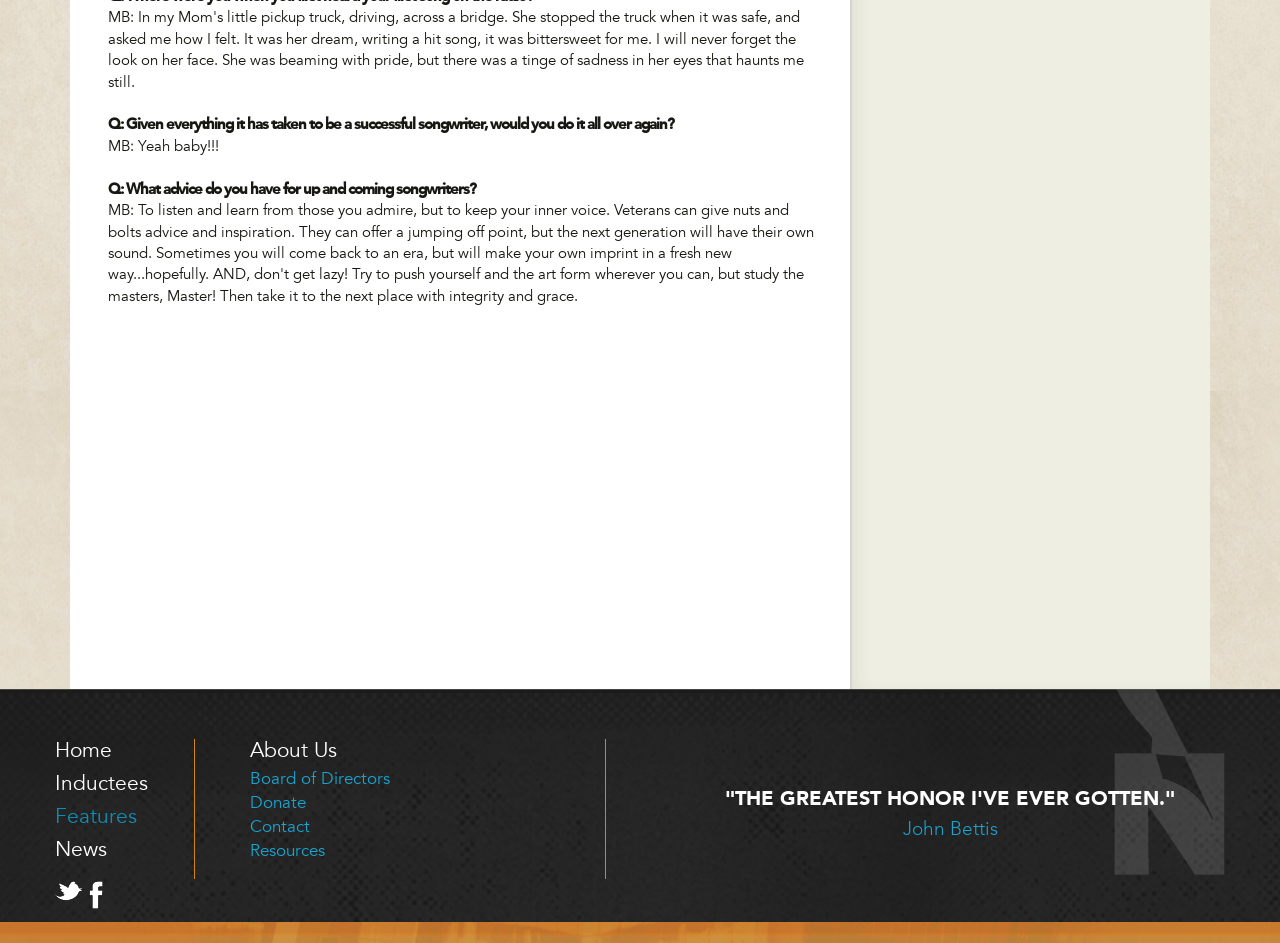Predict the bounding box coordinates of the UI element that matches this description: "About Us". The coordinates should be in the format [left, top, right, bottom] with each value between 0 and 1.

[0.195, 0.783, 0.263, 0.809]